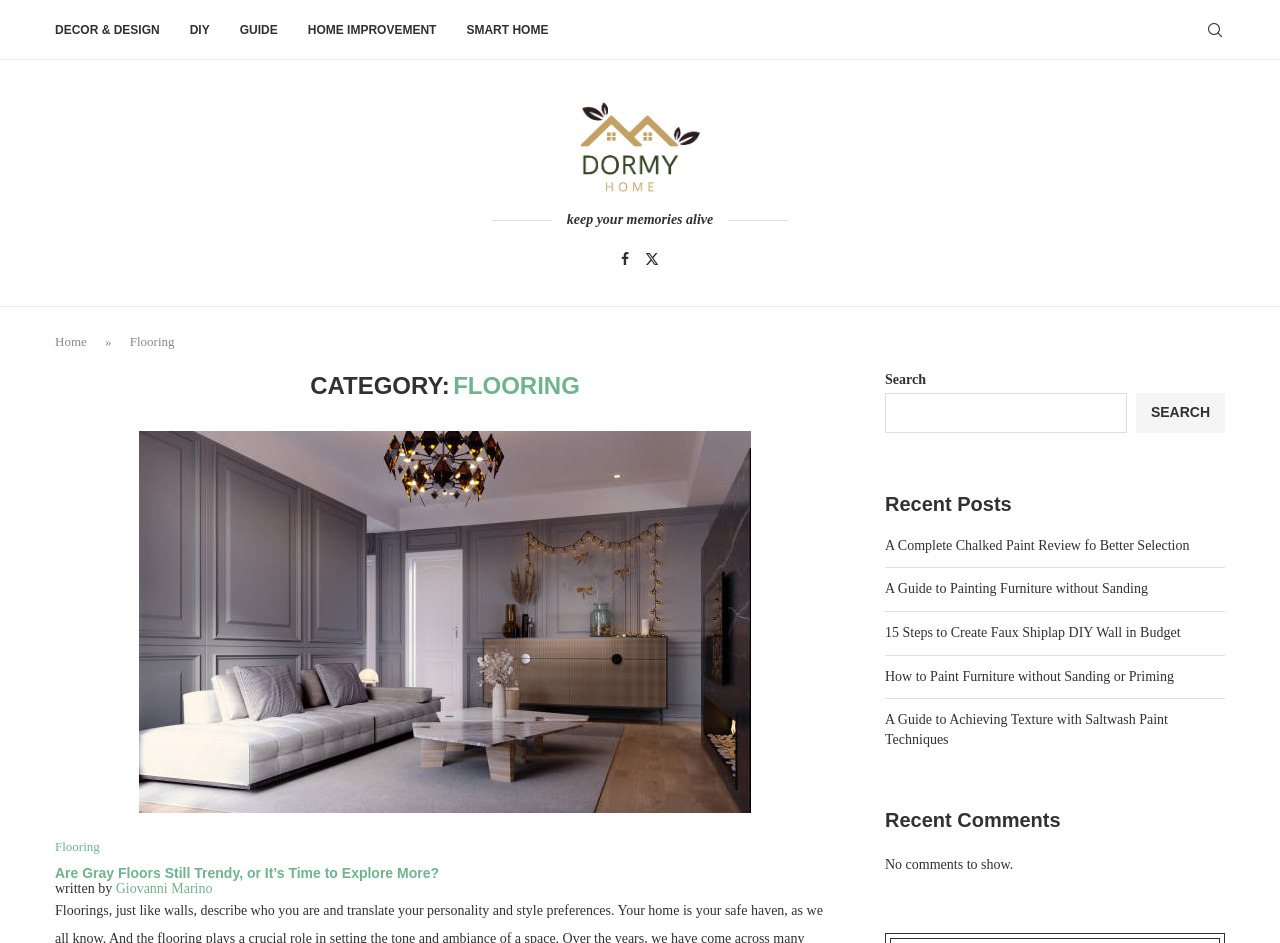Please find the bounding box for the following UI element description. Provide the coordinates in (top-left x, top-left y, bottom-right x, bottom-right y) format, with values between 0 and 1: parent_node: SEARCH name="s"

[0.691, 0.417, 0.881, 0.459]